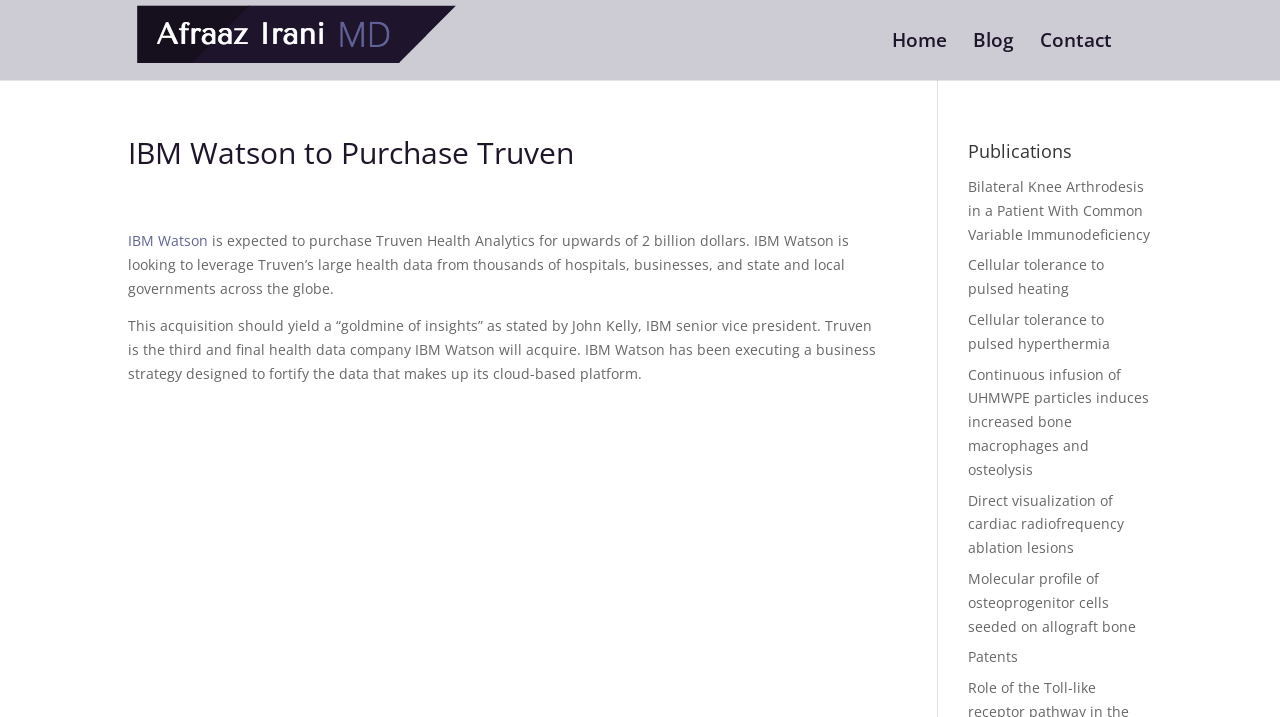Detail the various sections and features present on the webpage.

The webpage appears to be an article about IBM Watson's acquisition of Truven Health Analytics. At the top left, there is a link to "Biotechnology & MedTech" accompanied by an image with the same description. On the top right, there are three links: "Home", "Blog", and "Contact". Below these links, there is a search bar that spans most of the width of the page.

The main article is divided into two sections. The first section has a heading "IBM Watson to Purchase Truven" and contains three paragraphs of text. The first paragraph mentions that IBM Watson is expected to purchase Truven Health Analytics for upwards of 2 billion dollars and will leverage Truven's large health data from thousands of hospitals, businesses, and state and local governments. The second paragraph quotes John Kelly, IBM senior vice president, saying that this acquisition will yield a "goldmine of insights". The third paragraph explains that Truven is the third and final health data company IBM Watson will acquire as part of its business strategy to fortify its cloud-based platform.

To the right of the main article, there is a section with a heading "Publications" that lists seven links to various publications, including "Bilateral Knee Arthrodesis in a Patient With Common Variable Immunodeficiency", "Cellular tolerance to pulsed heating", and "Patents".